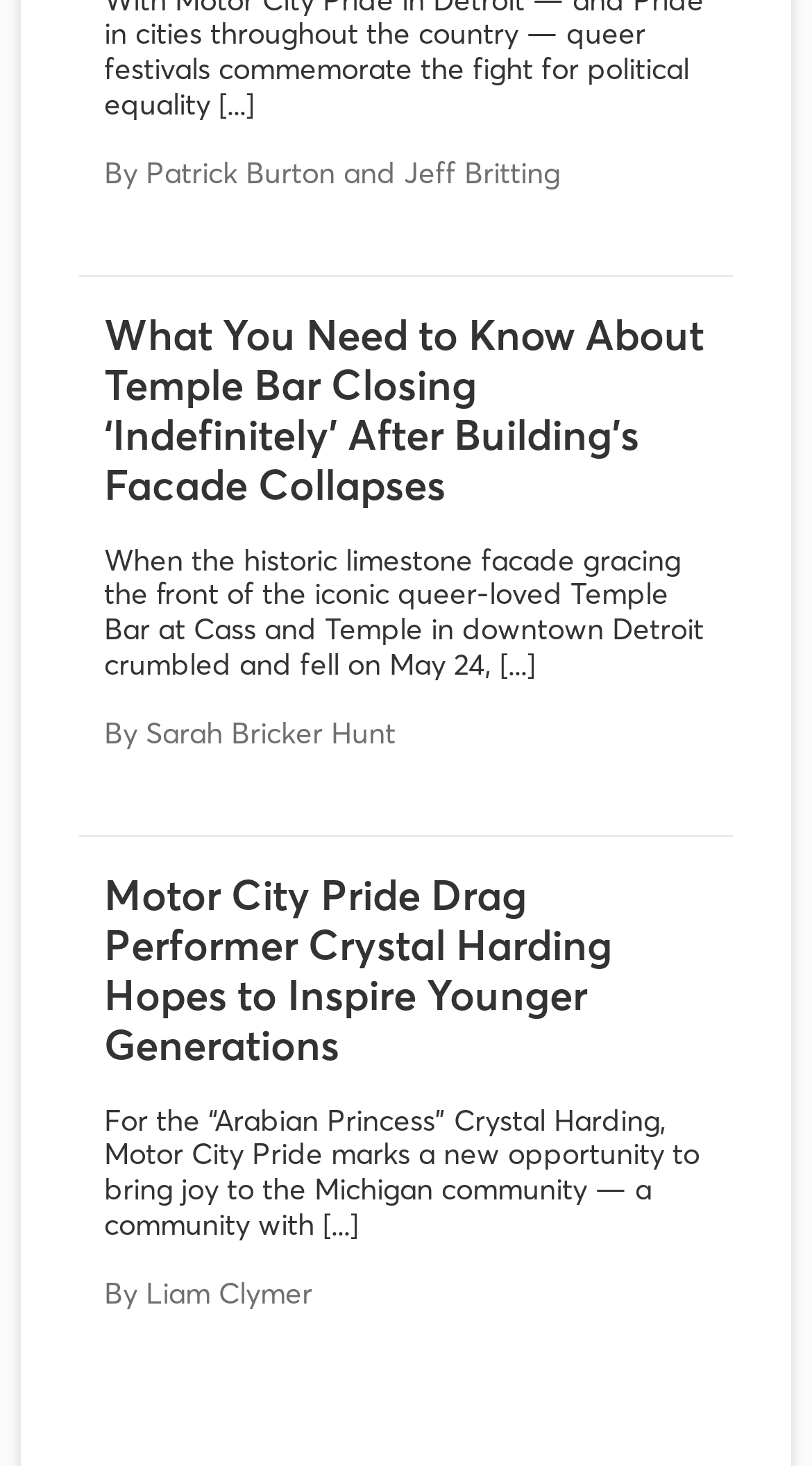Where is Temple Bar located?
Provide a detailed and extensive answer to the question.

I found the answer by reading the StaticText element 'When the historic limestone facade gracing the front of the iconic queer-loved Temple Bar at Cass and Temple in downtown Detroit crumbled and fell on May 24,' which provides the location of Temple Bar.